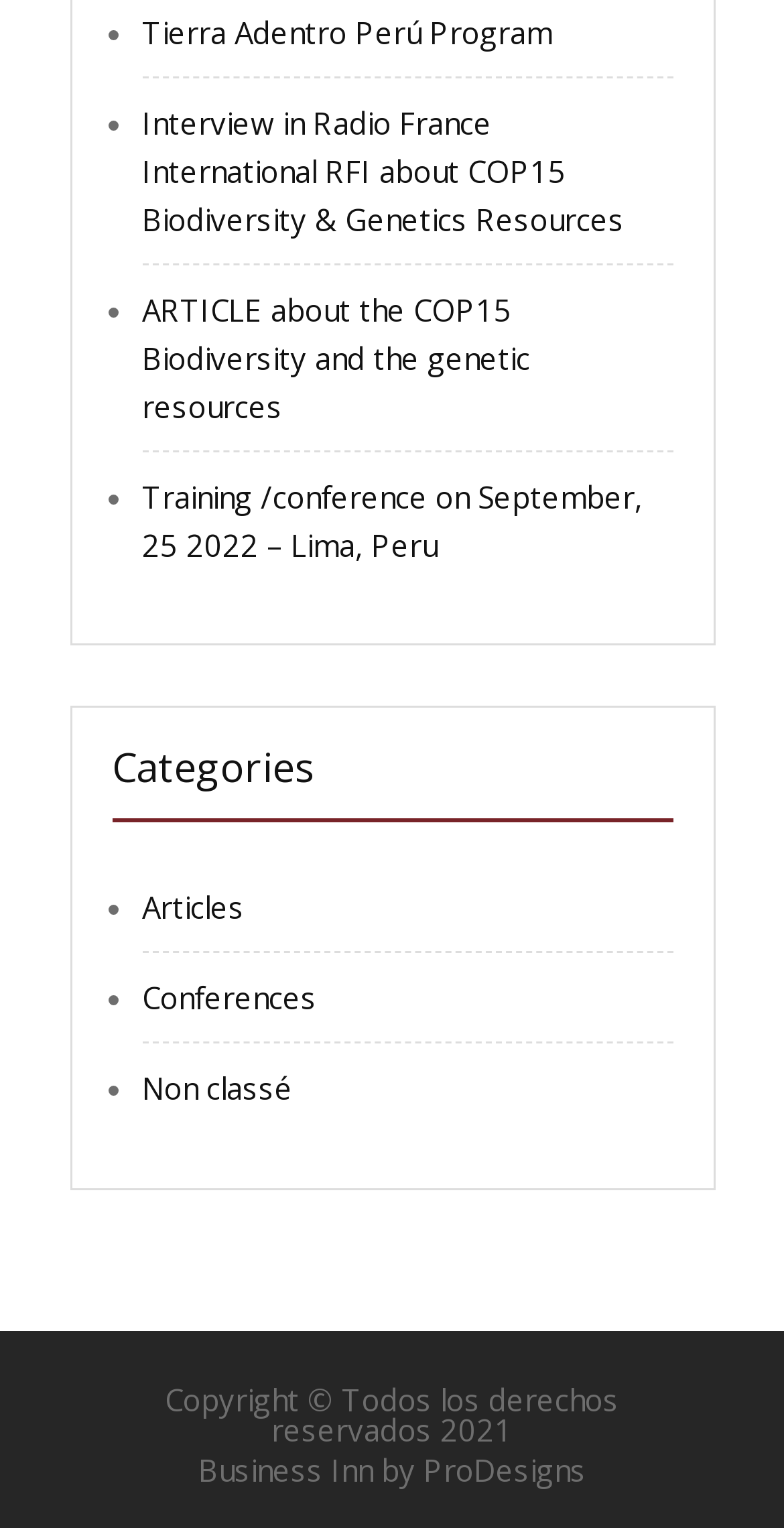Can you provide the bounding box coordinates for the element that should be clicked to implement the instruction: "Go to the Conferences category"?

[0.181, 0.64, 0.404, 0.666]